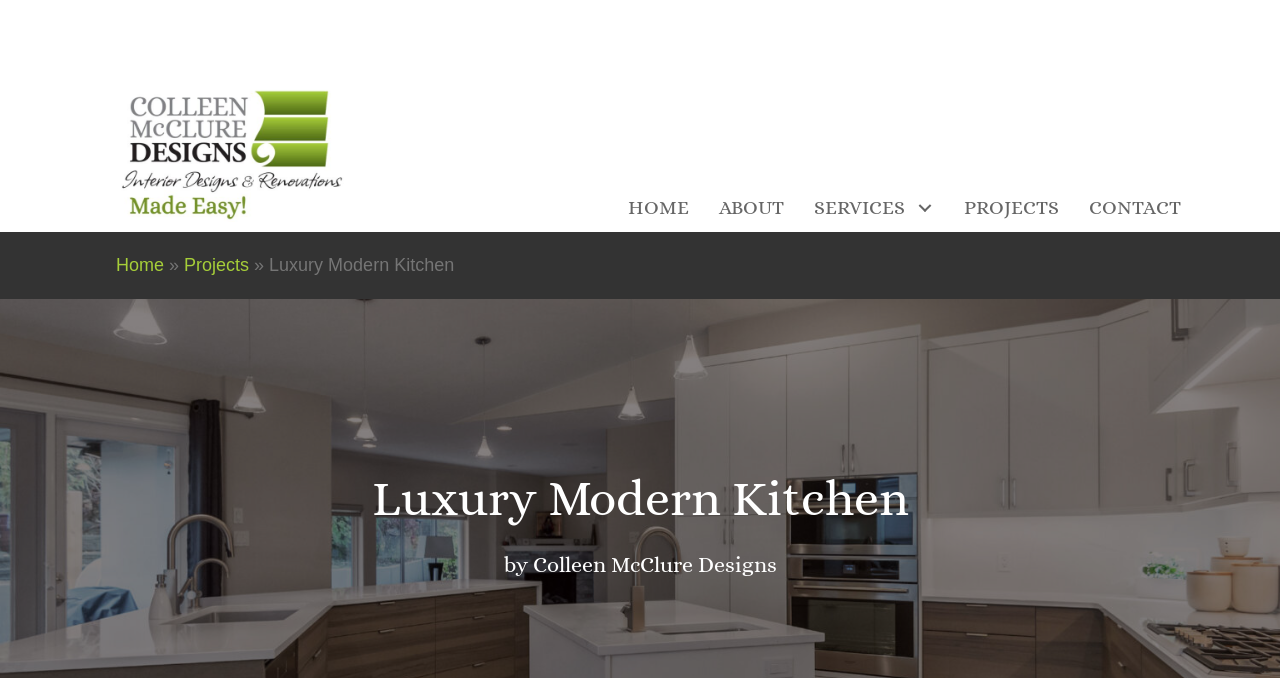Please identify the bounding box coordinates of the element that needs to be clicked to perform the following instruction: "Click on the 'PROJECTS' link".

[0.741, 0.271, 0.839, 0.343]